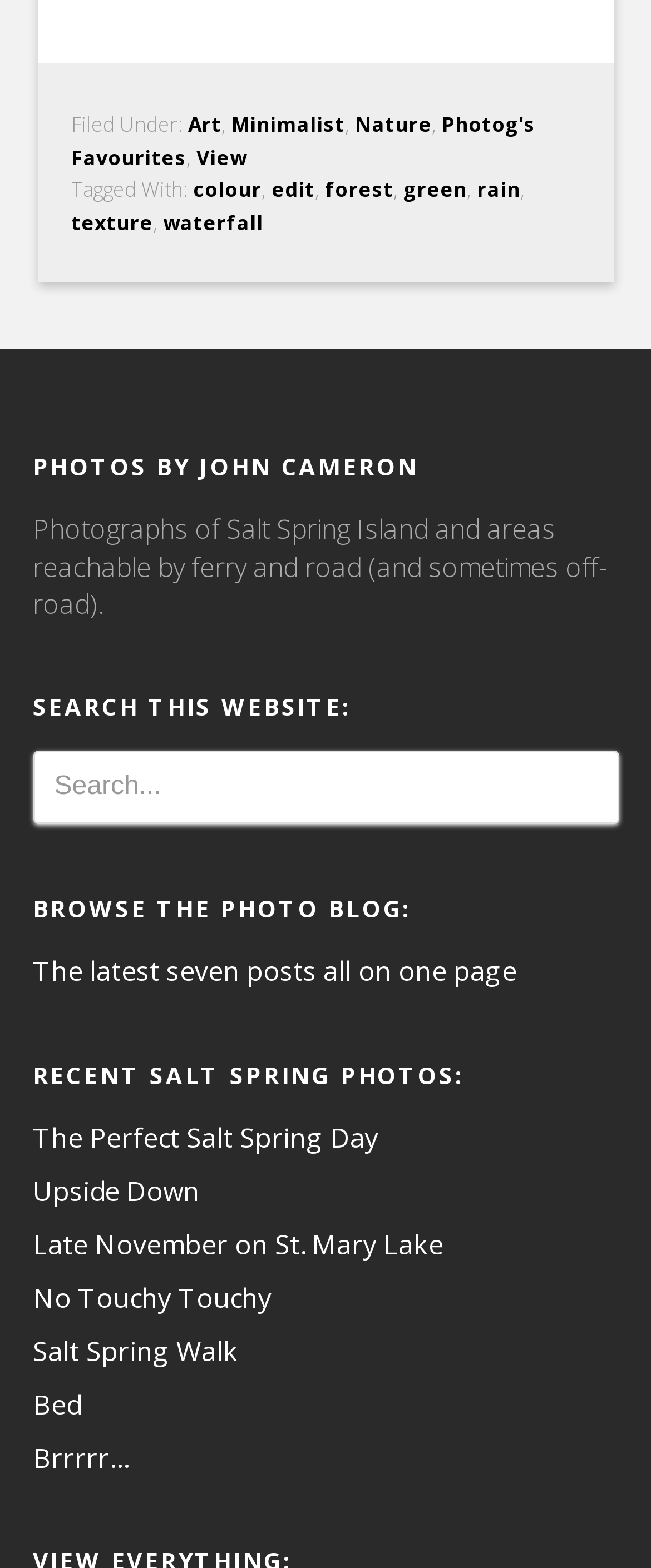What is the search function for?
Using the image, elaborate on the answer with as much detail as possible.

The search function is located in the middle of the webpage and is labeled as 'SEARCH THIS WEBSITE:', indicating that it is used to search for content within the website.